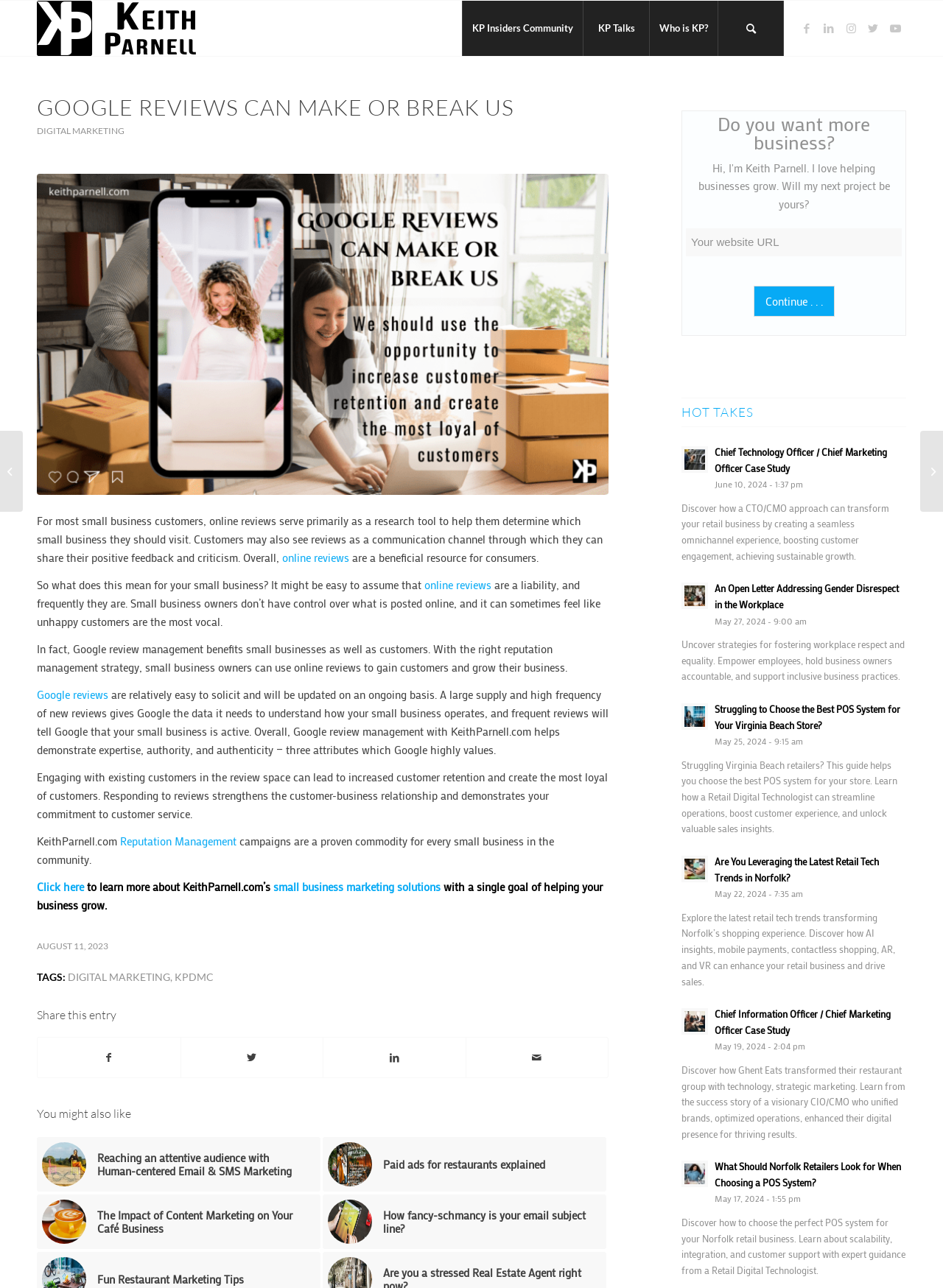Find the bounding box of the UI element described as follows: "Continue . . .".

[0.799, 0.222, 0.885, 0.246]